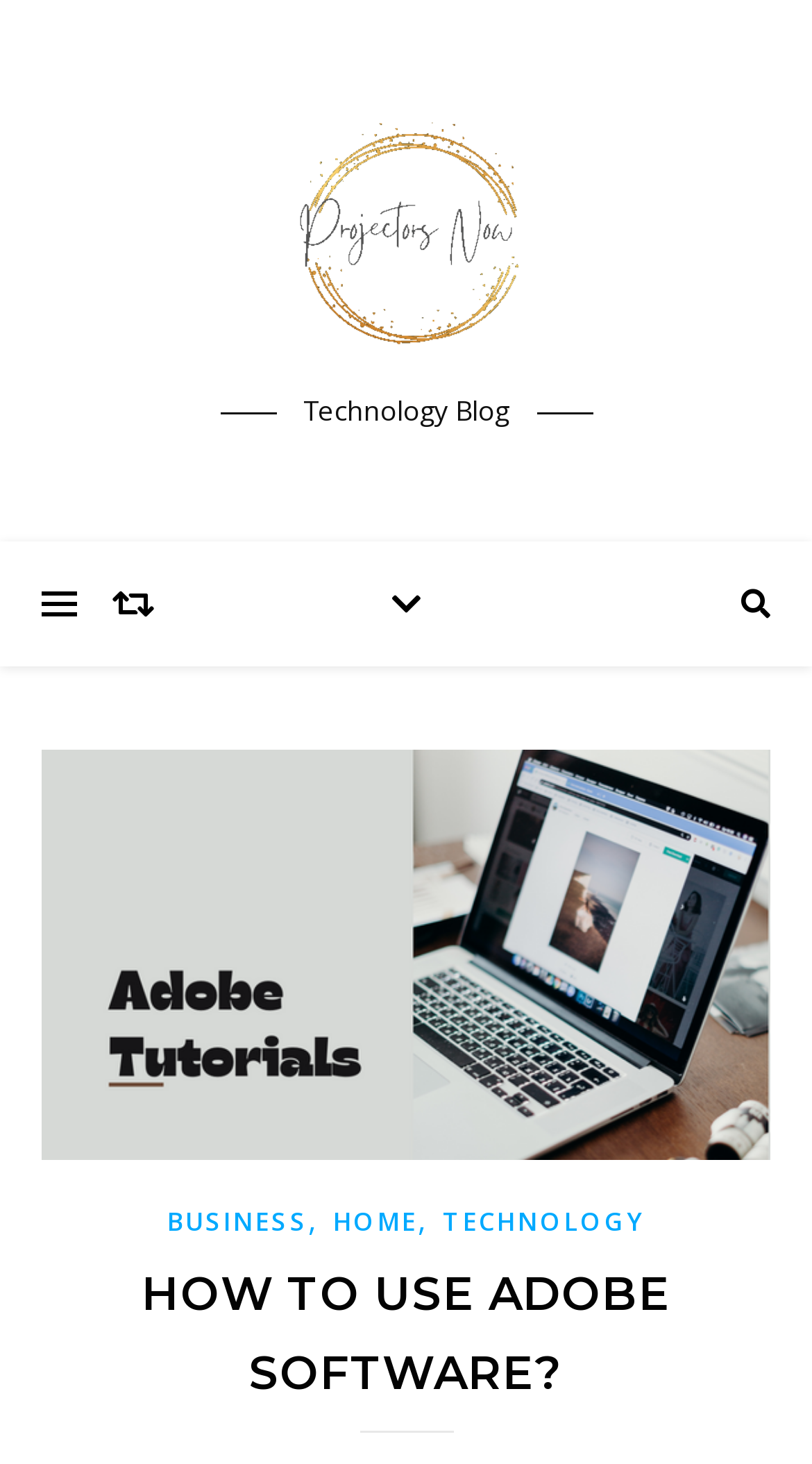What is the name of the website section?
From the image, provide a succinct answer in one word or a short phrase.

Projectors